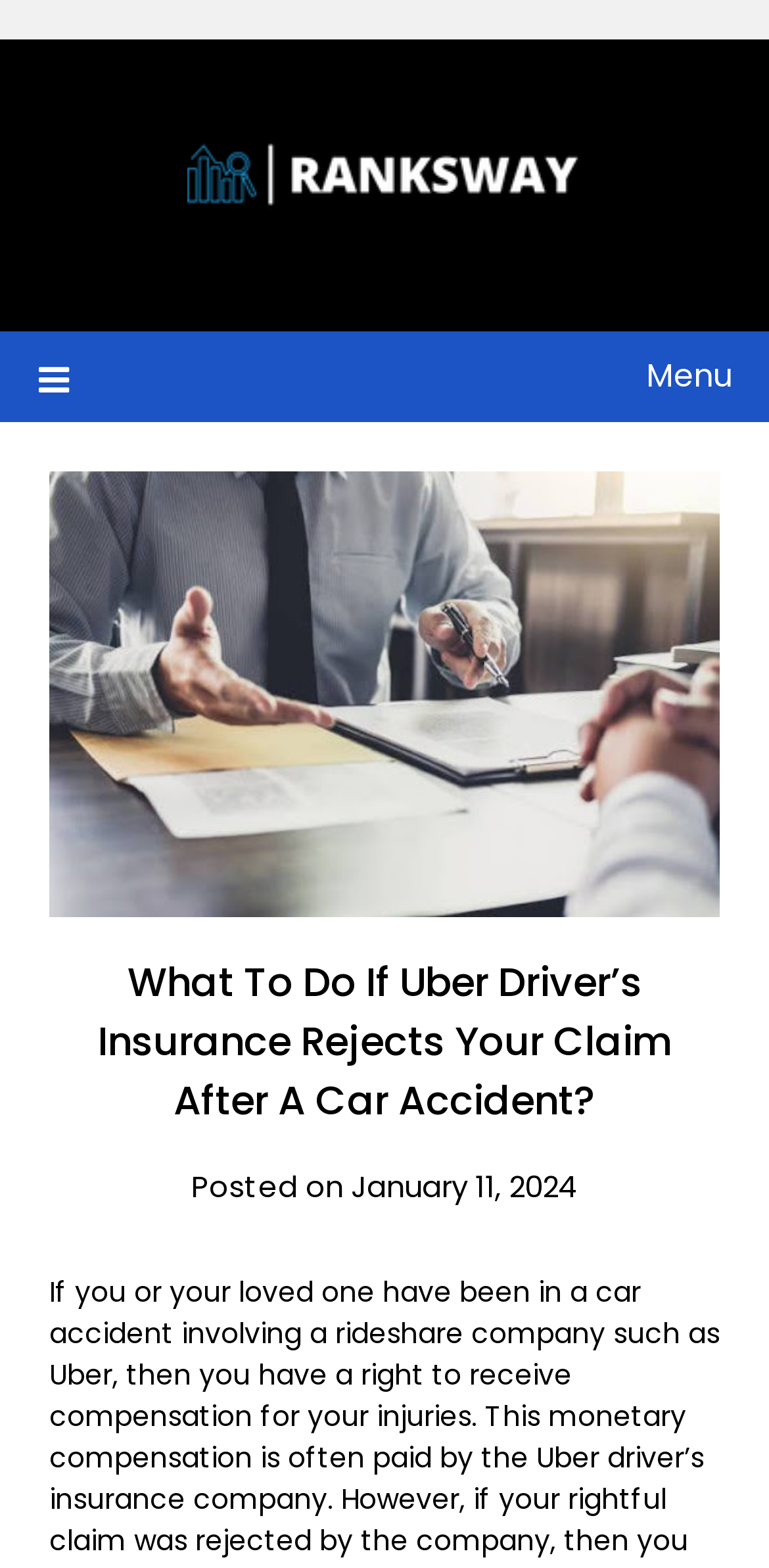Answer the question below in one word or phrase:
What is the name of the company or organization?

Ranks Way